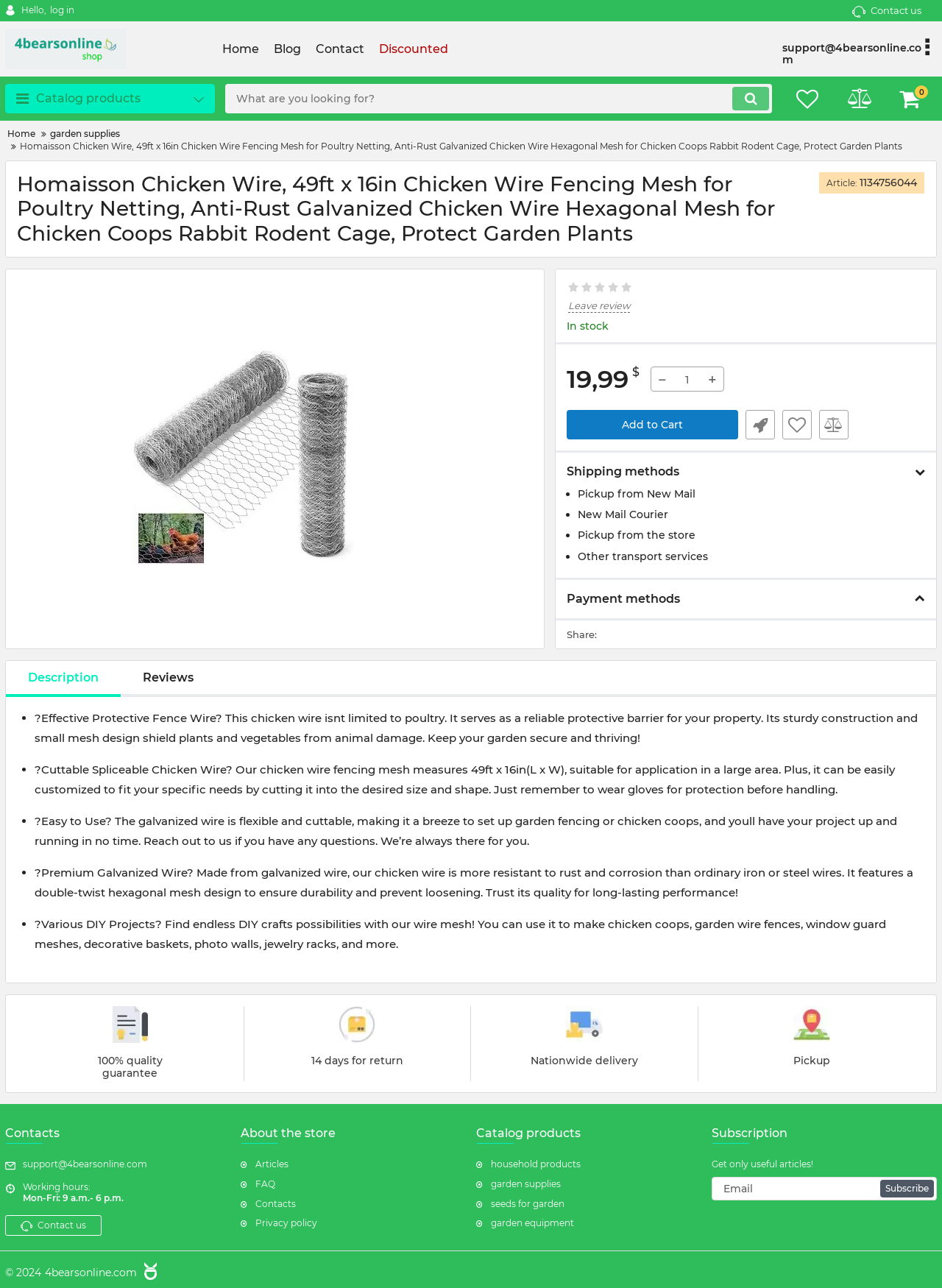Find the bounding box coordinates for the UI element whose description is: "parent_node: FAST ORDER title="Favorite"". The coordinates should be four float numbers between 0 and 1, in the format [left, top, right, bottom].

[0.831, 0.318, 0.862, 0.341]